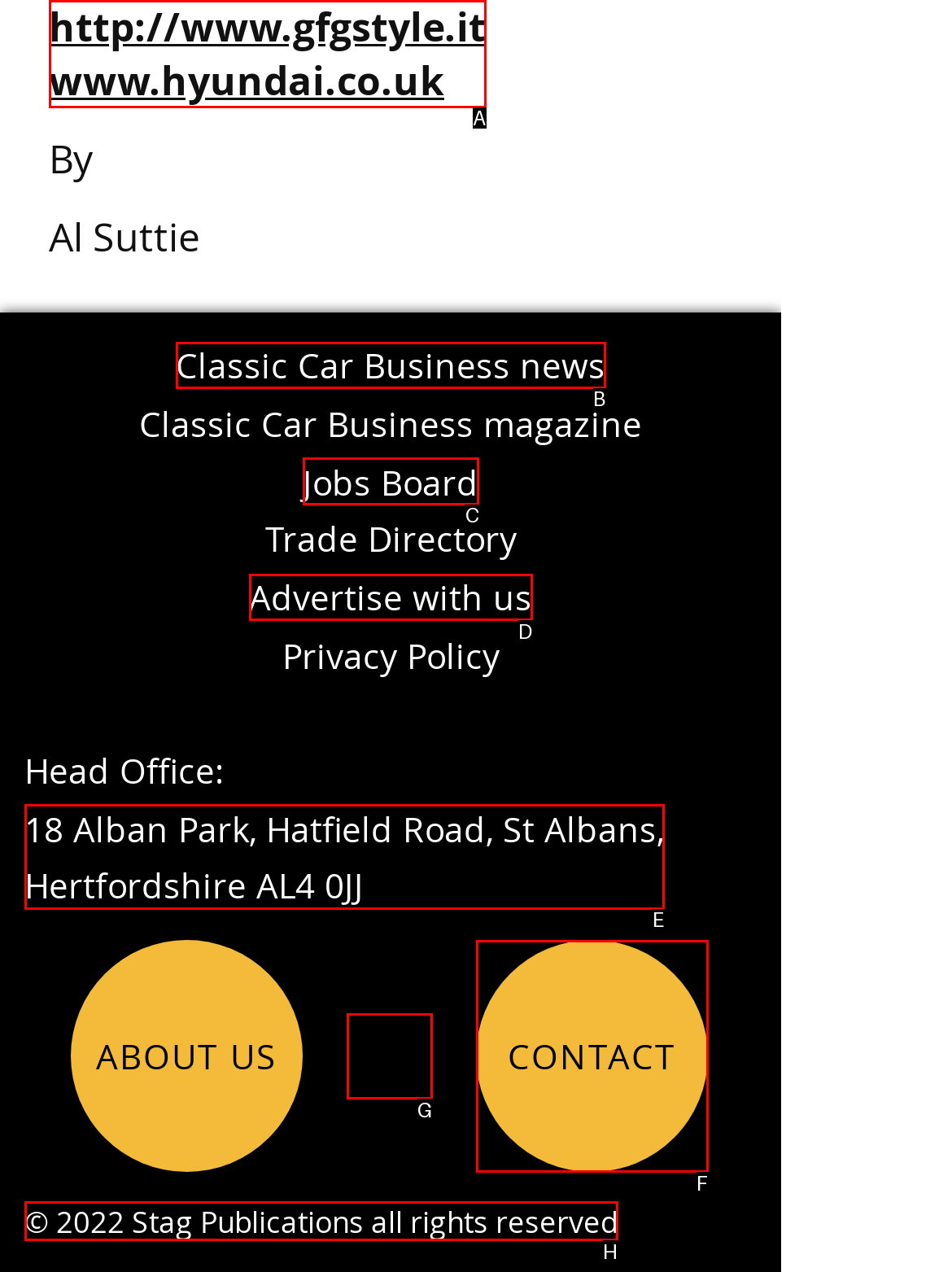Which HTML element should be clicked to fulfill the following task: Explore Jobs Board?
Reply with the letter of the appropriate option from the choices given.

C